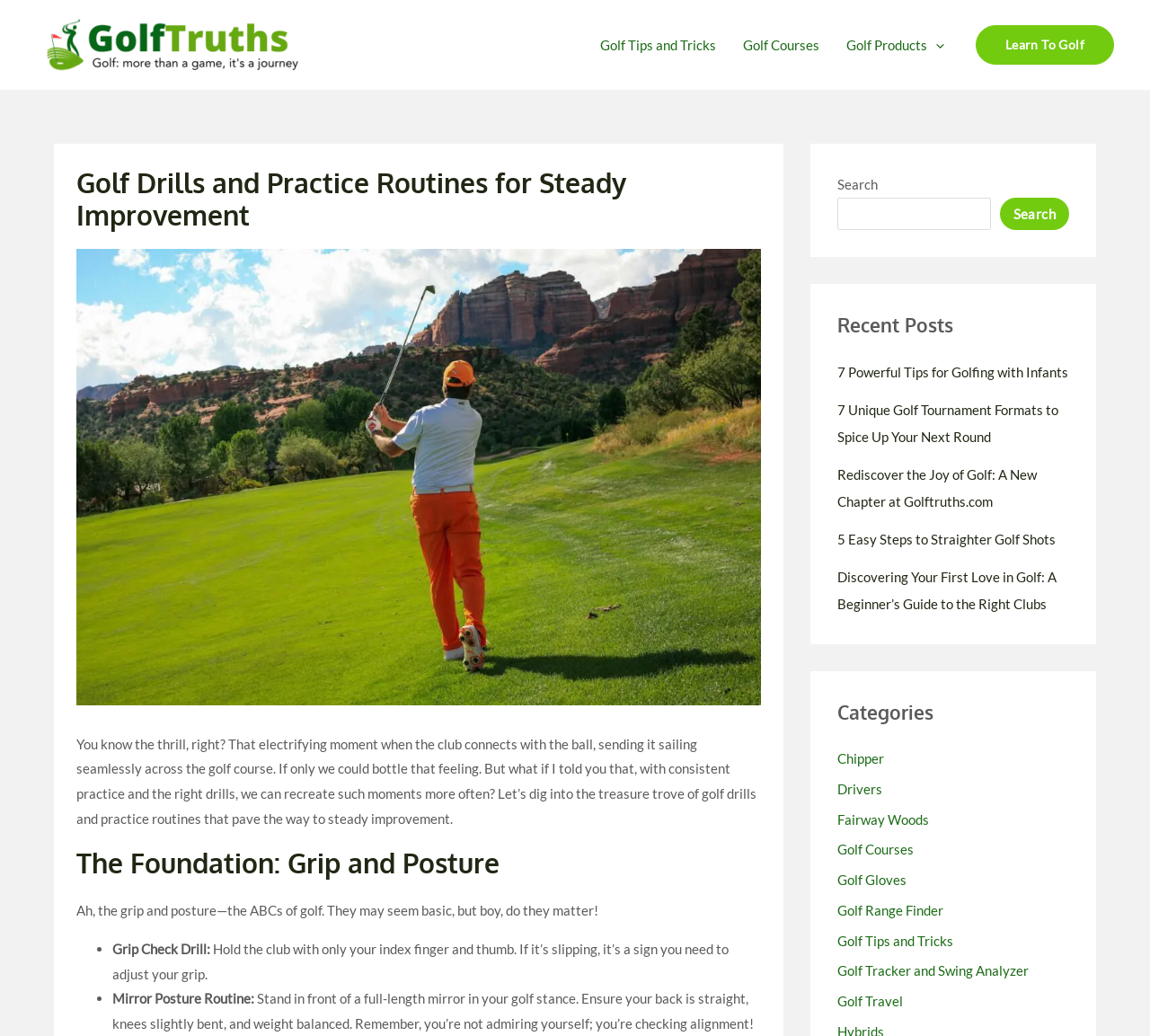With reference to the screenshot, provide a detailed response to the question below:
What is the main topic of this webpage?

Based on the webpage content, I can see that the main topic is golf, as it talks about golf drills, practice routines, and golf-related products.